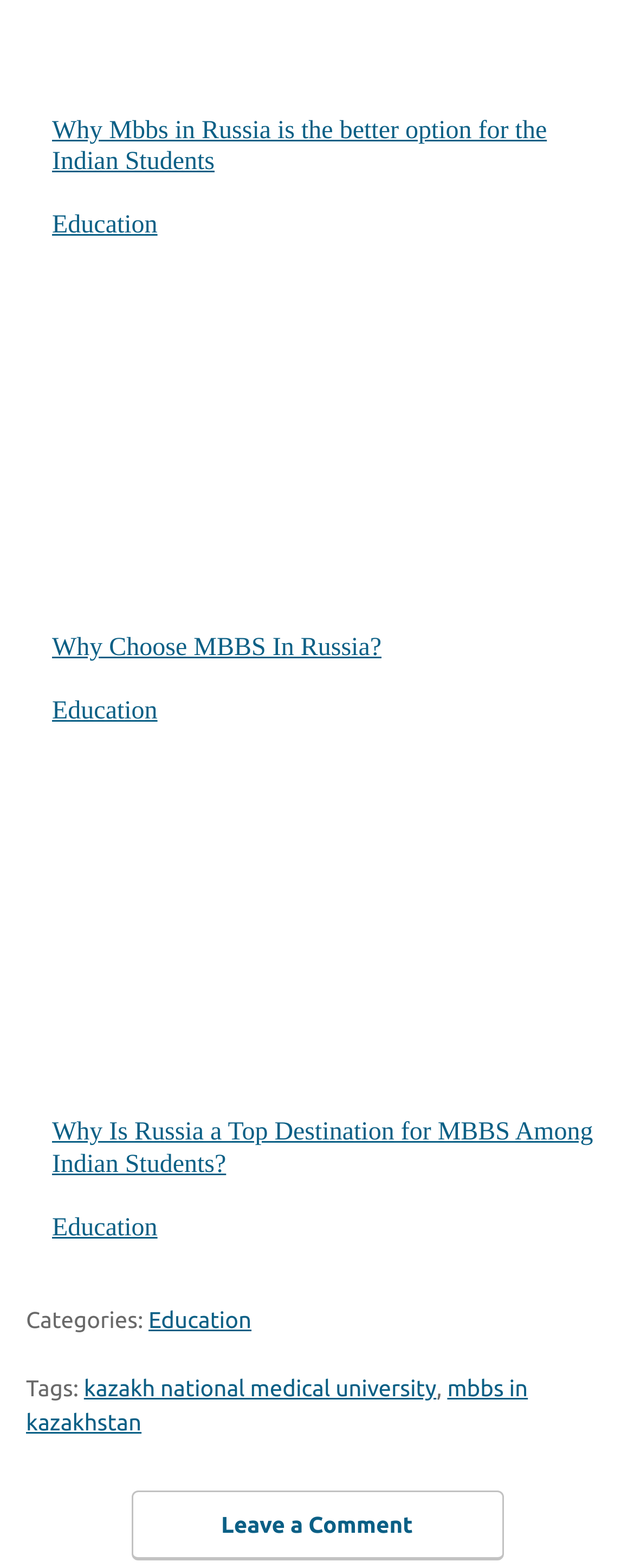What is the last link in the footer?
Using the picture, provide a one-word or short phrase answer.

Leave a Comment